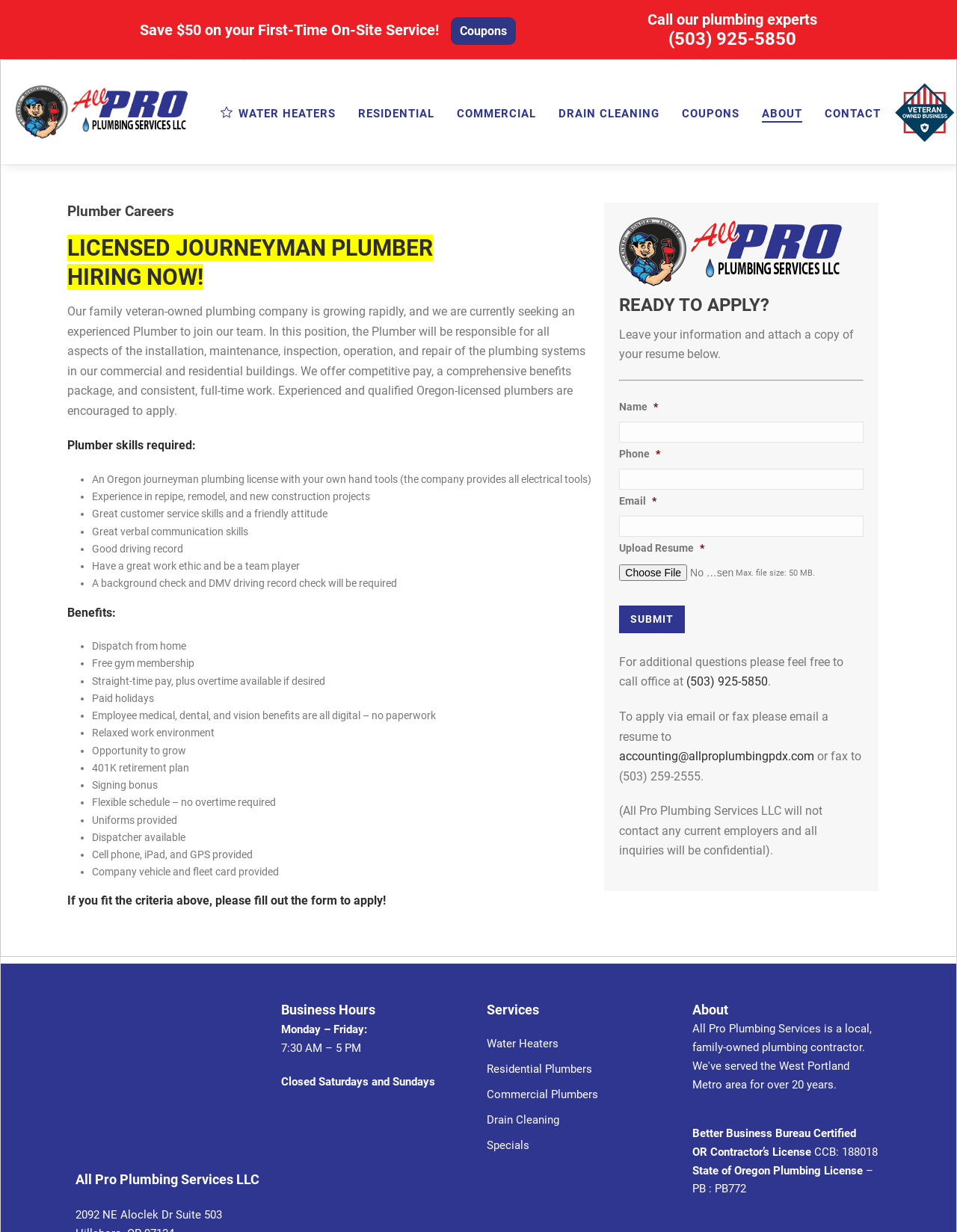Can you look at the image and give a comprehensive answer to the question:
What is the phone number to call for plumbing experts?

I found the phone number by looking at the link element with the text '(503) 925-5850' which is described as a way to call the plumbing experts.